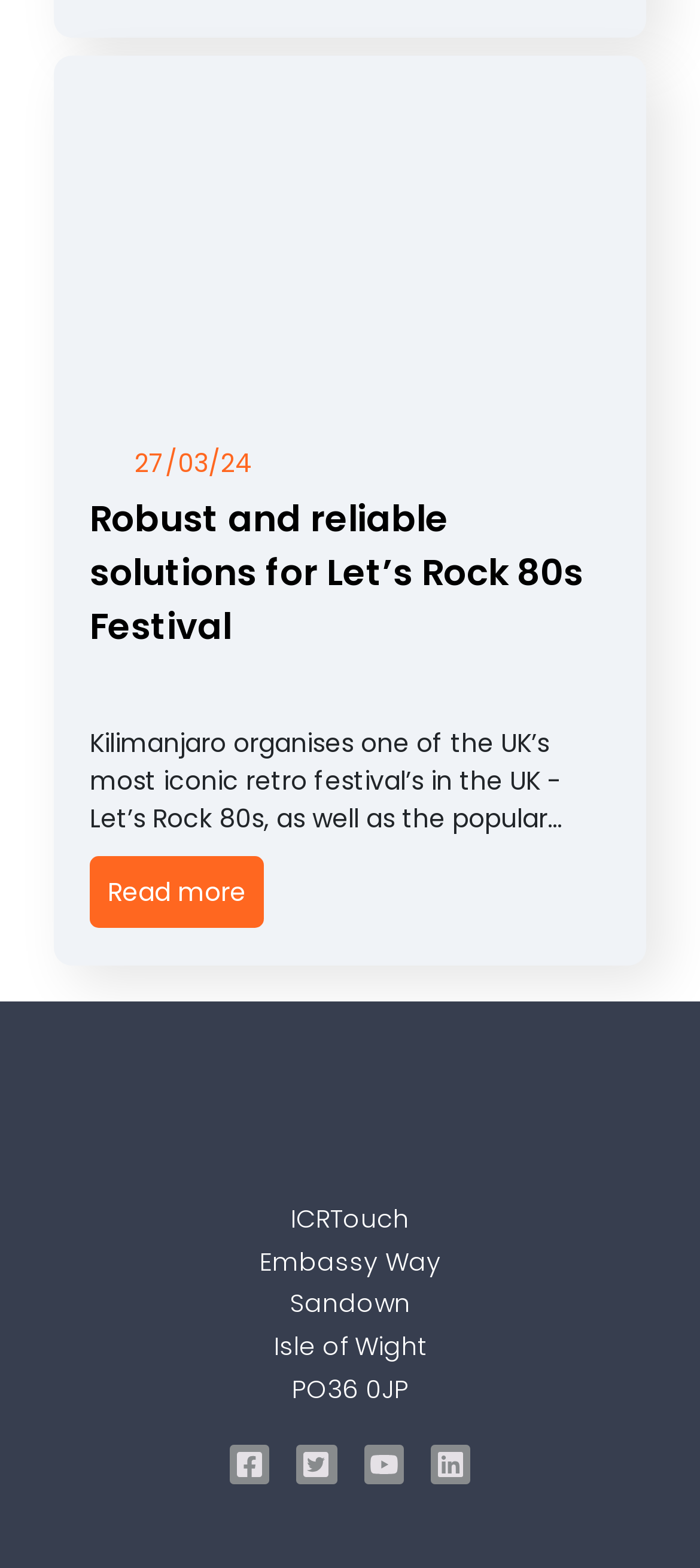What is the location of Embassy Way?
Answer the question with a detailed explanation, including all necessary information.

The answer can be found in the StaticText elements 'Sandown' and 'Isle of Wight' which are near the StaticText element 'Embassy Way'.